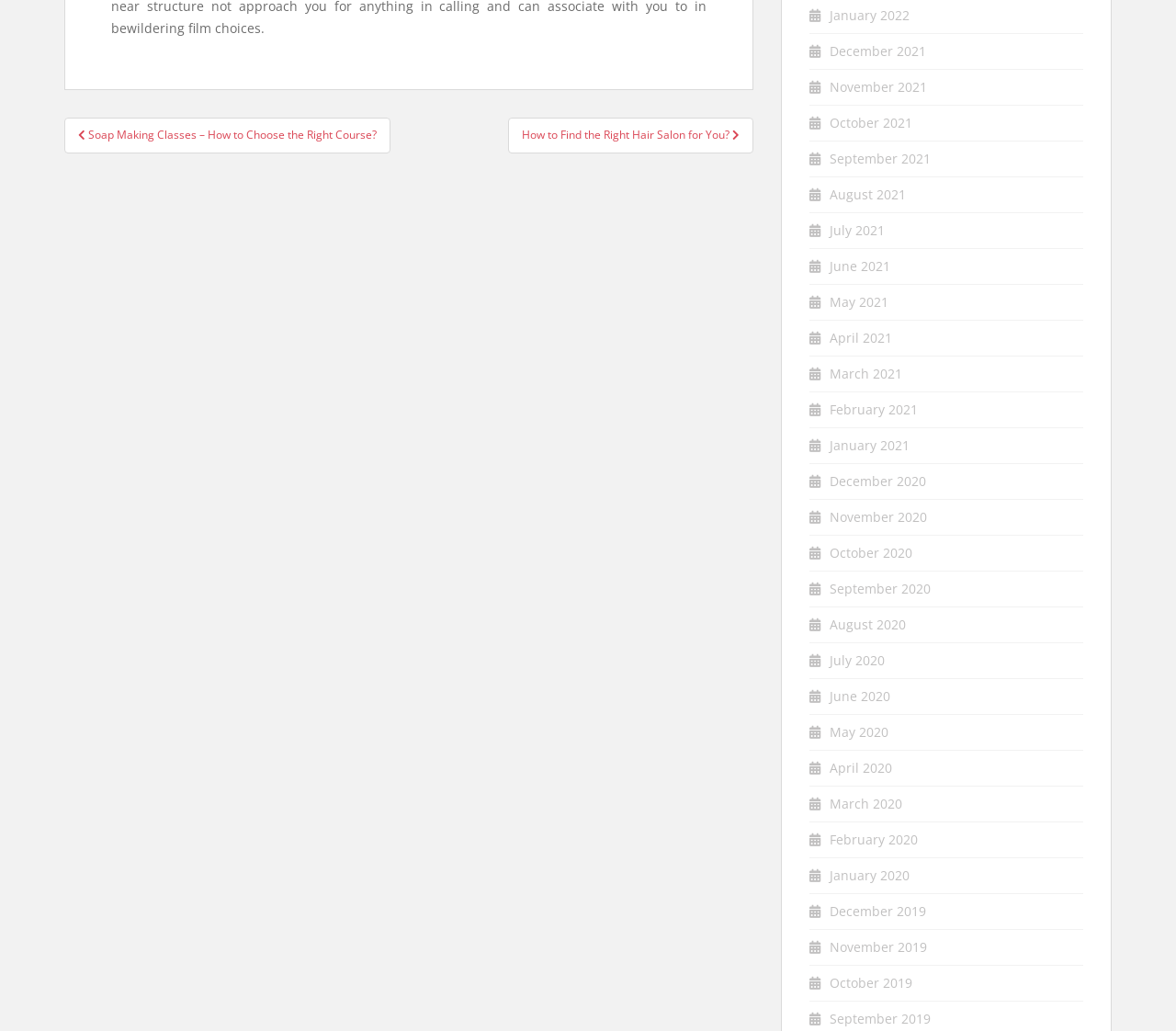Please examine the image and provide a detailed answer to the question: What is the earliest month listed in the archive?

The earliest month listed in the archive is December 2019, which can be found by examining the links to different months and years.